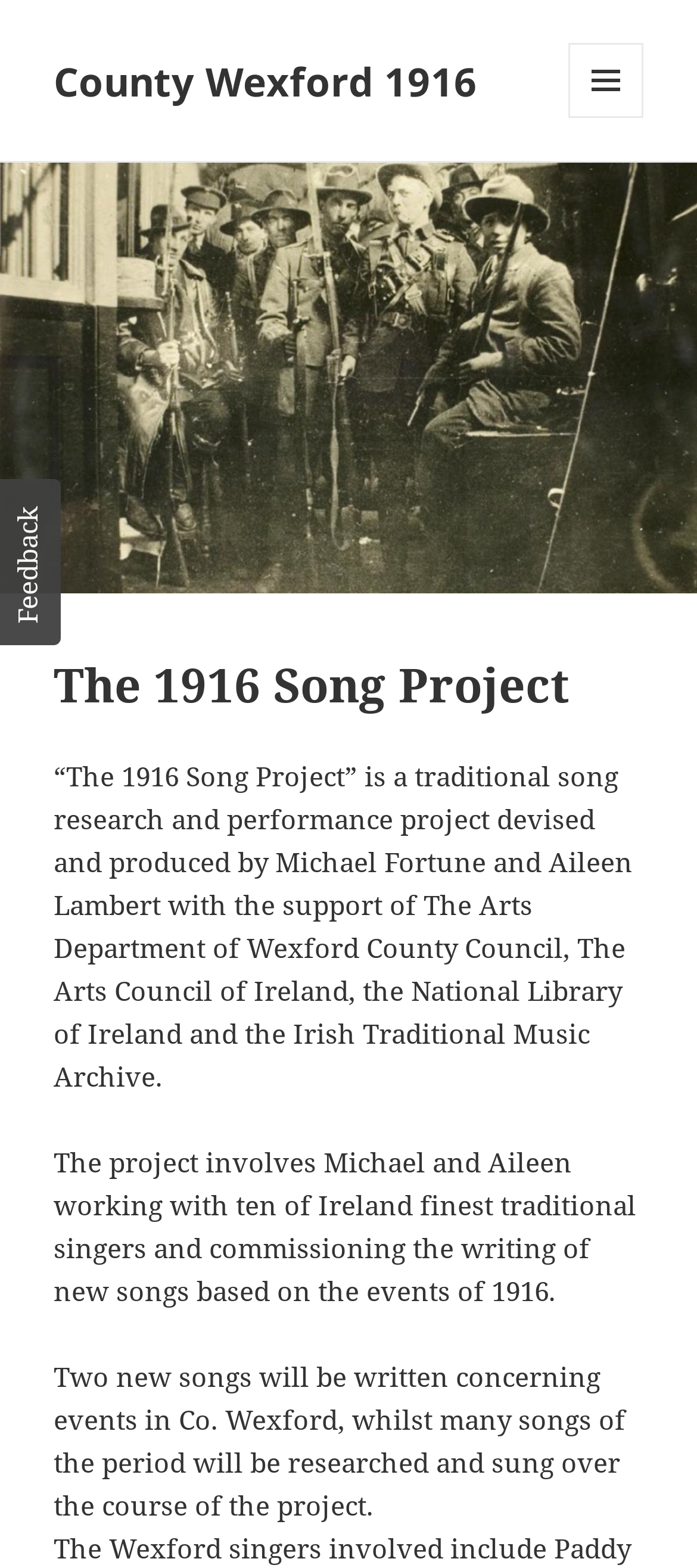What is the location of the events that two new songs will be written about?
Refer to the image and provide a one-word or short phrase answer.

Co. Wexford